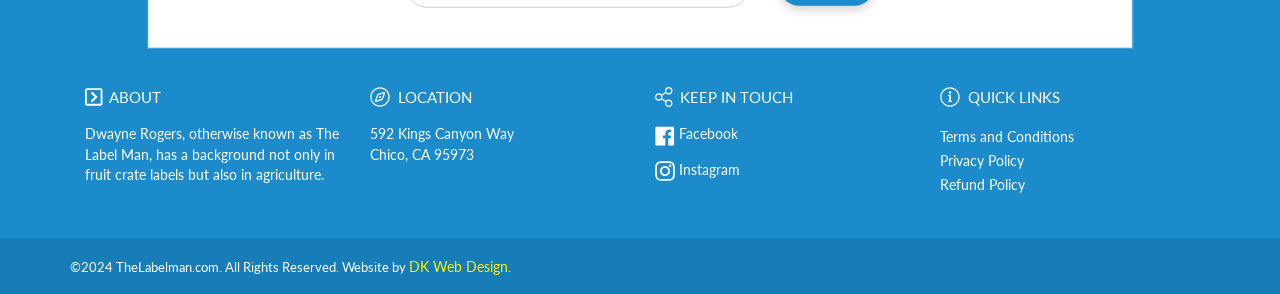Give the bounding box coordinates for this UI element: "Privacy Policy". The coordinates should be four float numbers between 0 and 1, arranged as [left, top, right, bottom].

[0.734, 0.522, 0.8, 0.576]